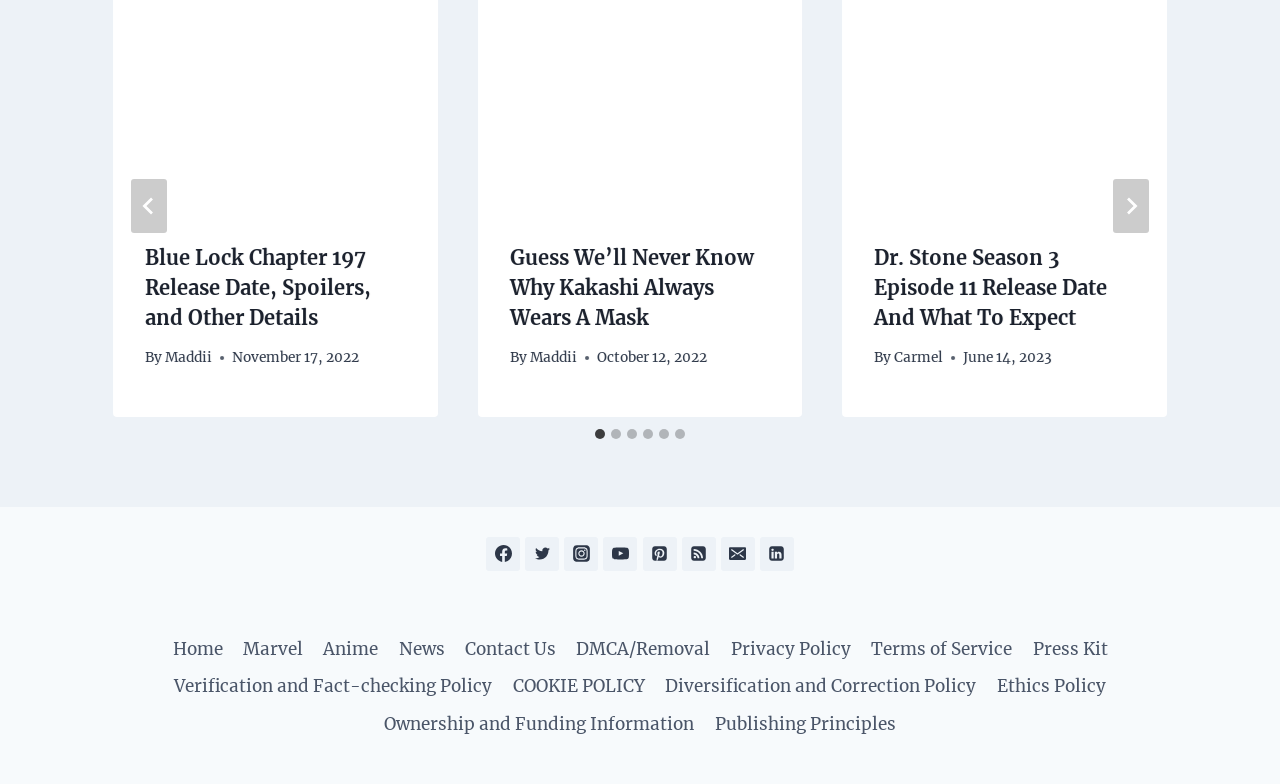Please identify the bounding box coordinates of the element's region that needs to be clicked to fulfill the following instruction: "Click the 'Home' link in the footer". The bounding box coordinates should consist of four float numbers between 0 and 1, i.e., [left, top, right, bottom].

[0.127, 0.805, 0.182, 0.852]